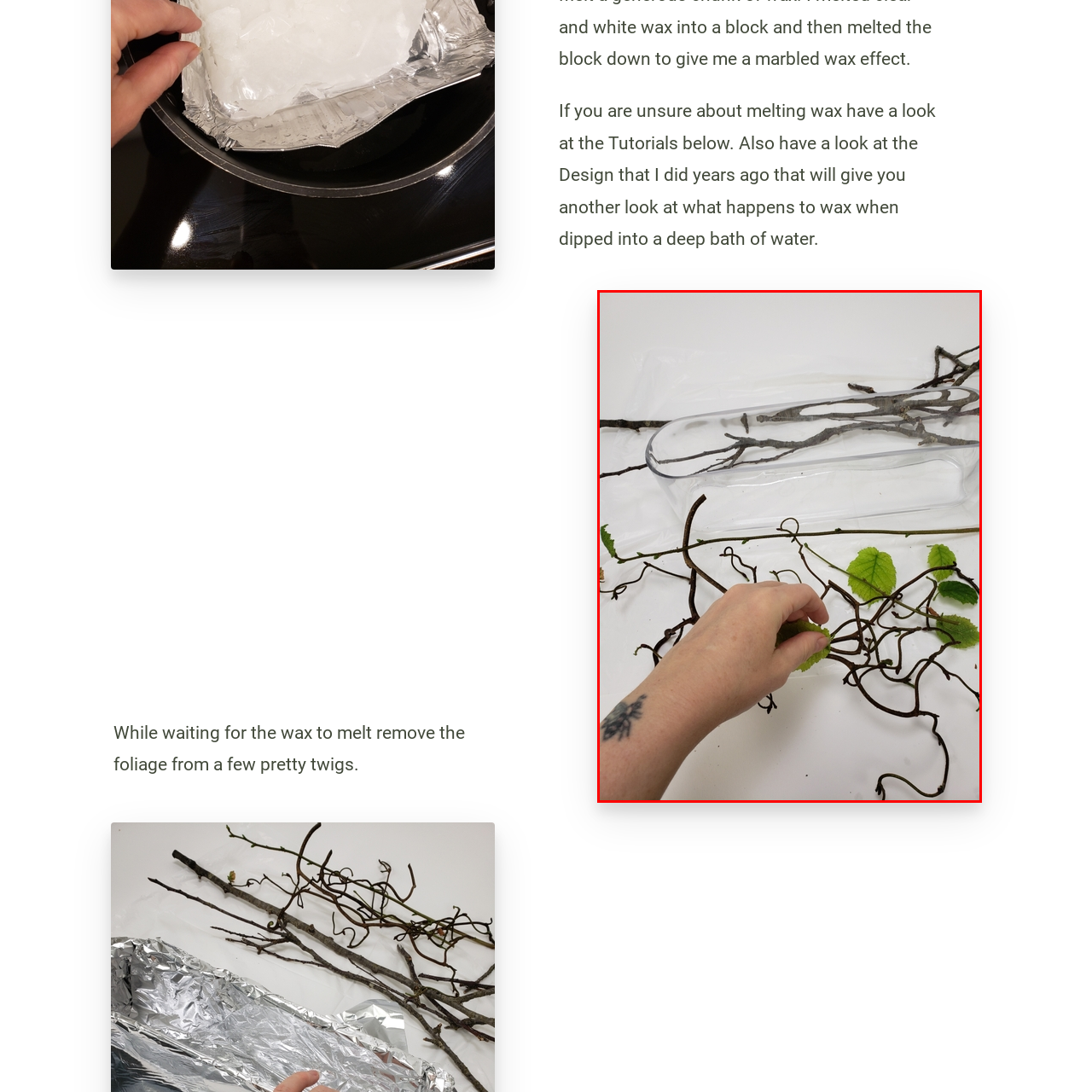Thoroughly describe the scene captured inside the red-bordered section of the image.

In this image, a person's hand is seen skillfully removing foliage from a collection of twigs that are scattered across a white surface. The hand, adorned with a small tattoo, delicately holds a leafy branch, while nearby, various twigs and leaves are arranged, showcasing a mix of natural textures. In the background, a clear container rests, likely intended for the twigs after the foliage has been stripped away. This scene captures an important preparatory step in a creative process, possibly related to a craft or design project involving wax, as suggested by the accompanying text. The overall focus is on the intricate details of the twigs and the vibrant green leaves being carefully harvested.